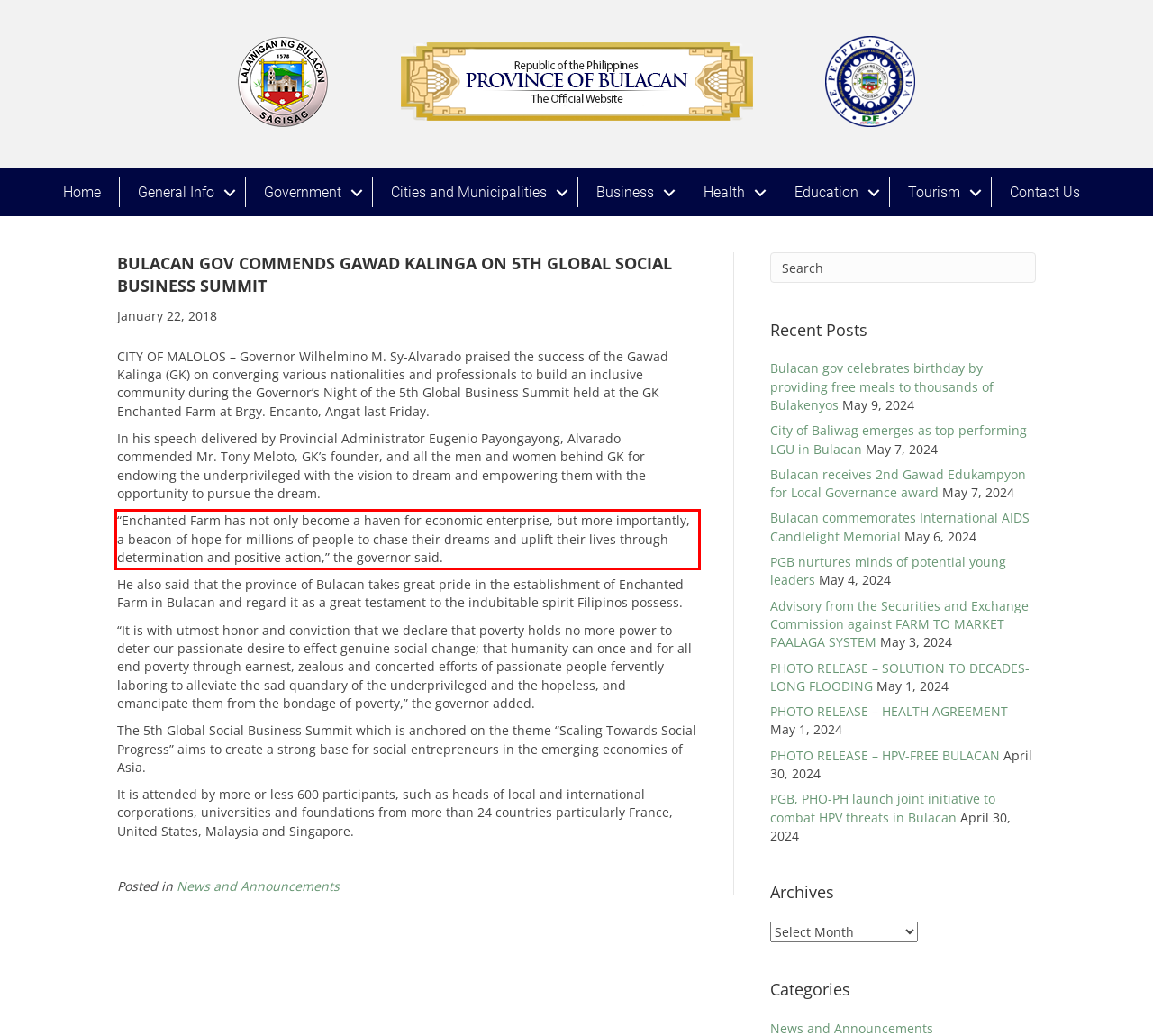Using the provided webpage screenshot, identify and read the text within the red rectangle bounding box.

“Enchanted Farm has not only become a haven for economic enterprise, but more importantly, a beacon of hope for millions of people to chase their dreams and uplift their lives through determination and positive action,” the governor said.